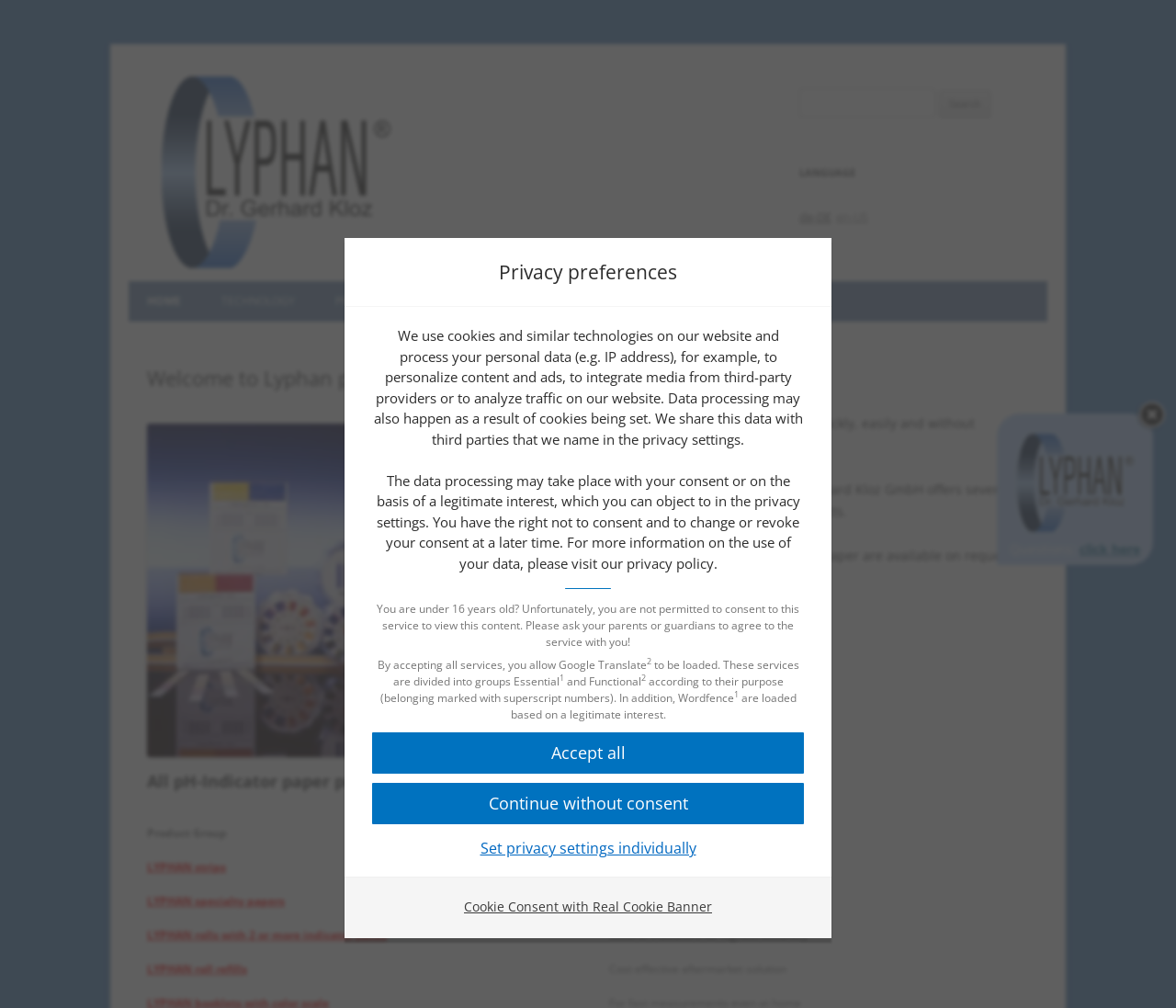What is the main topic of the privacy policy?
Please provide a single word or phrase answer based on the image.

Data processing